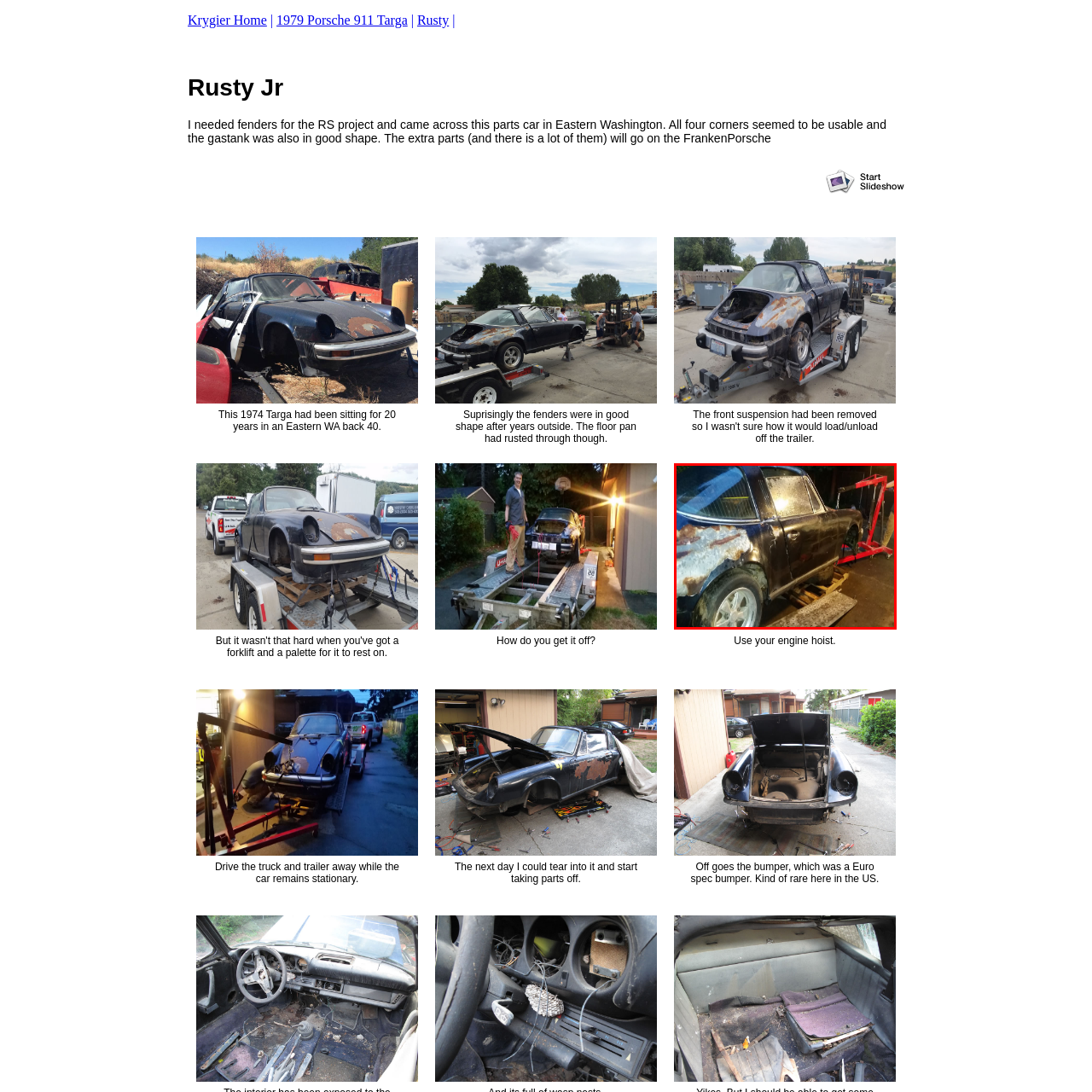Check the image marked by the red frame and reply to the question using one word or phrase:
What is the condition of the car's exterior?

Deteriorating